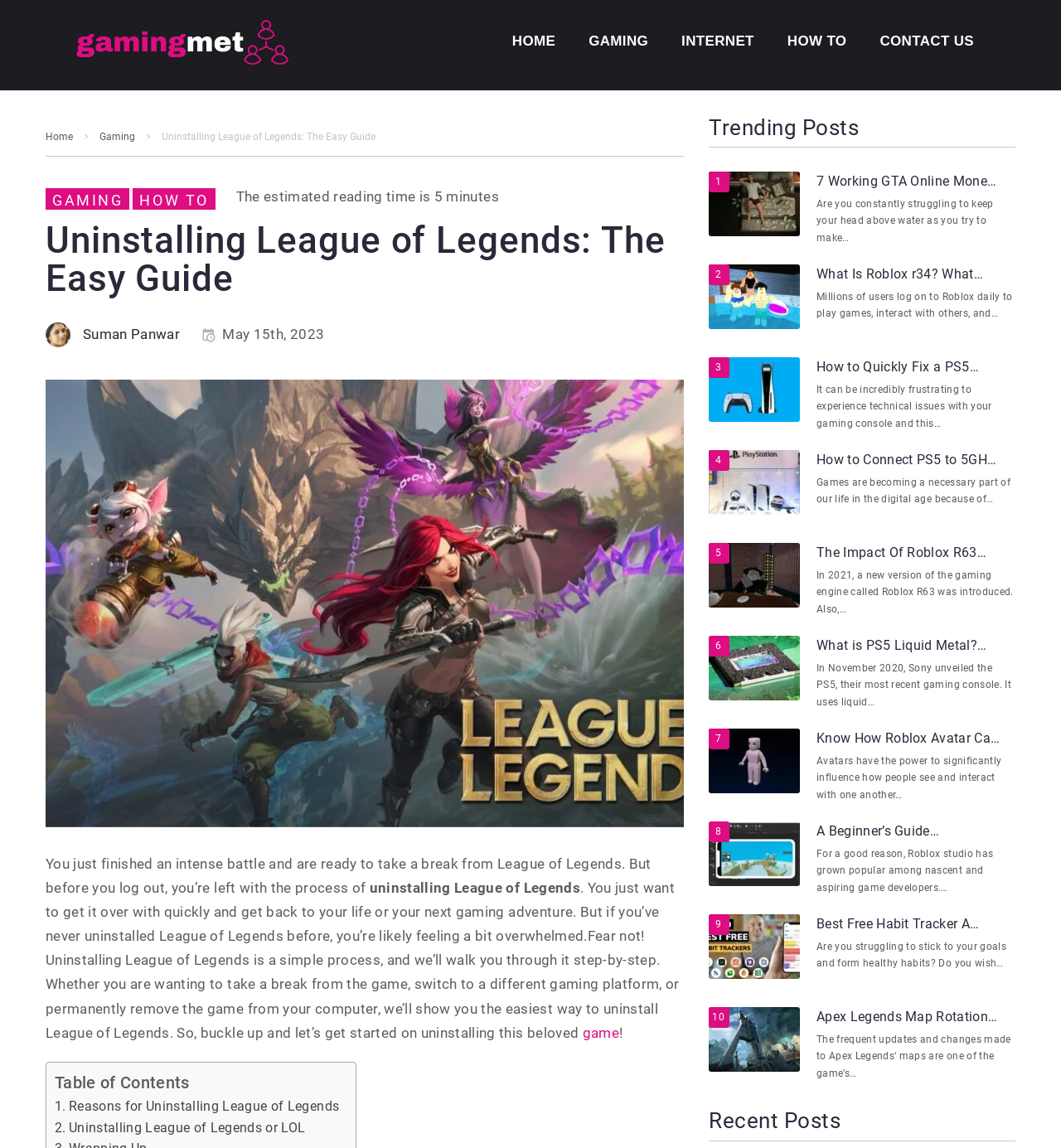Can you specify the bounding box coordinates for the region that should be clicked to fulfill this instruction: "View the page history".

None